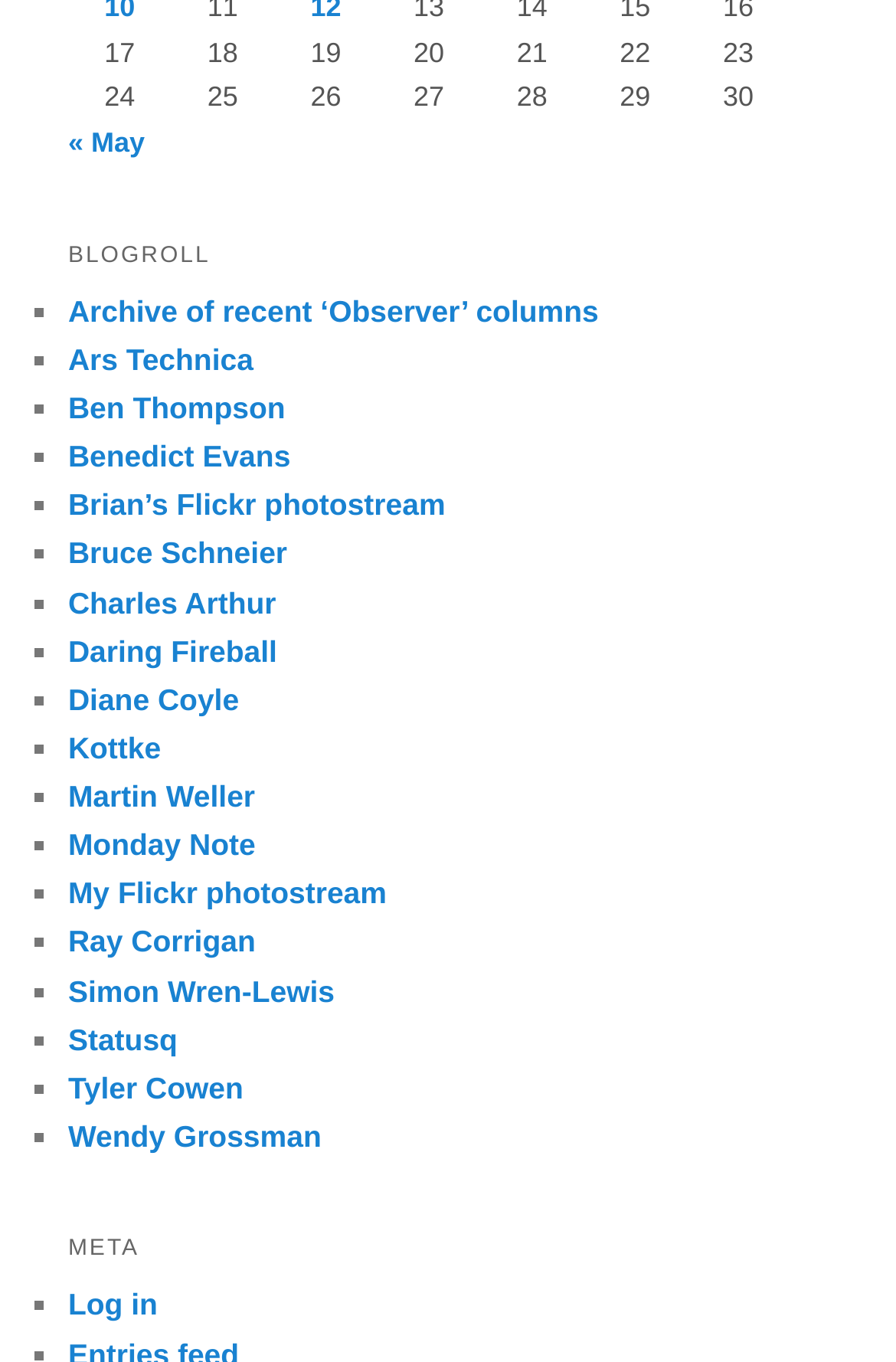Determine the bounding box coordinates of the region to click in order to accomplish the following instruction: "View Archive of recent ‘Observer’ columns". Provide the coordinates as four float numbers between 0 and 1, specifically [left, top, right, bottom].

[0.076, 0.216, 0.668, 0.241]